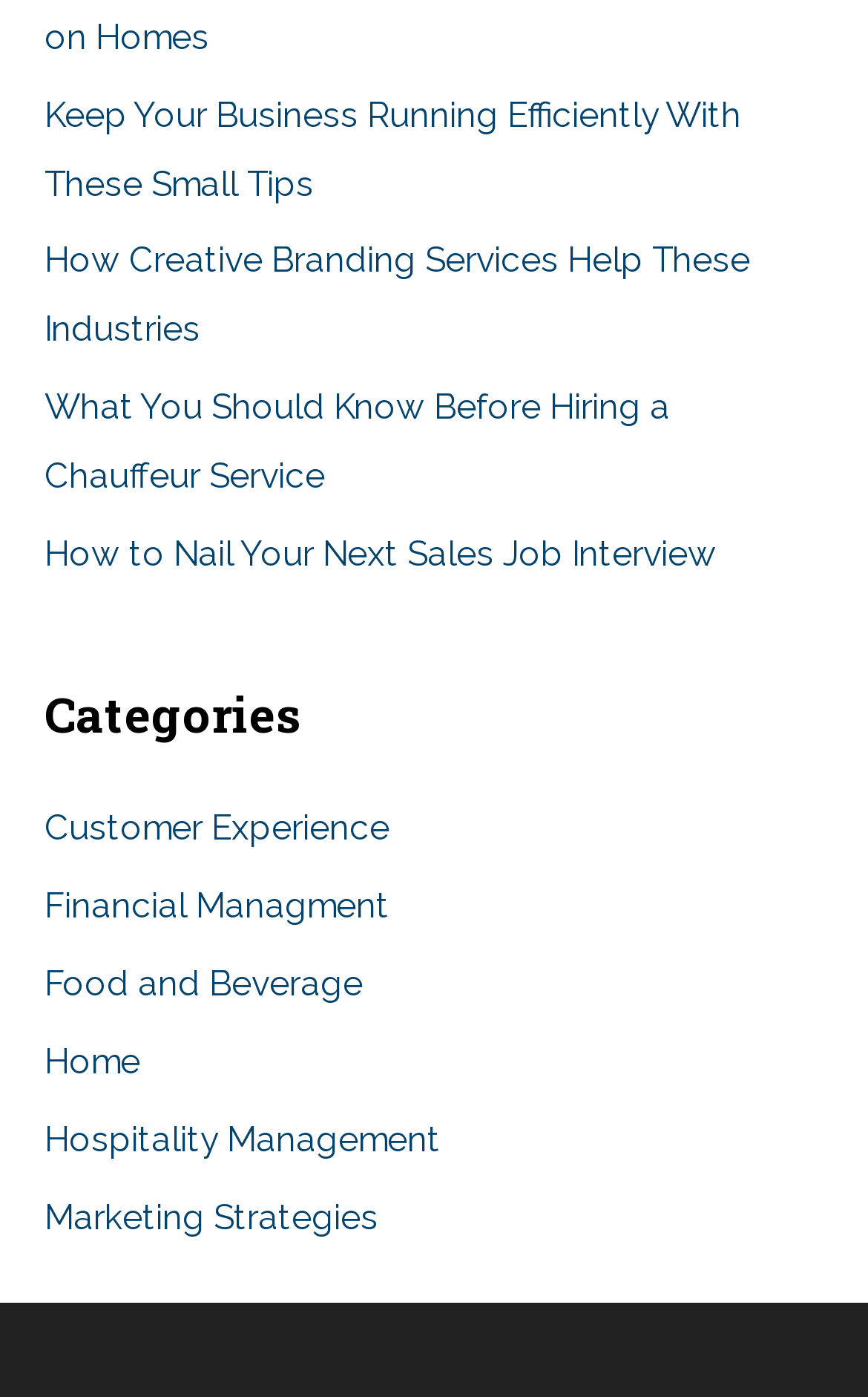How many links are above the 'Categories' heading?
Please respond to the question thoroughly and include all relevant details.

There are 4 links above the 'Categories' heading, which are 'Keep Your Business Running Efficiently With These Small Tips', 'How Creative Branding Services Help These Industries', 'What You Should Know Before Hiring a Chauffeur Service', and 'How to Nail Your Next Sales Job Interview'.